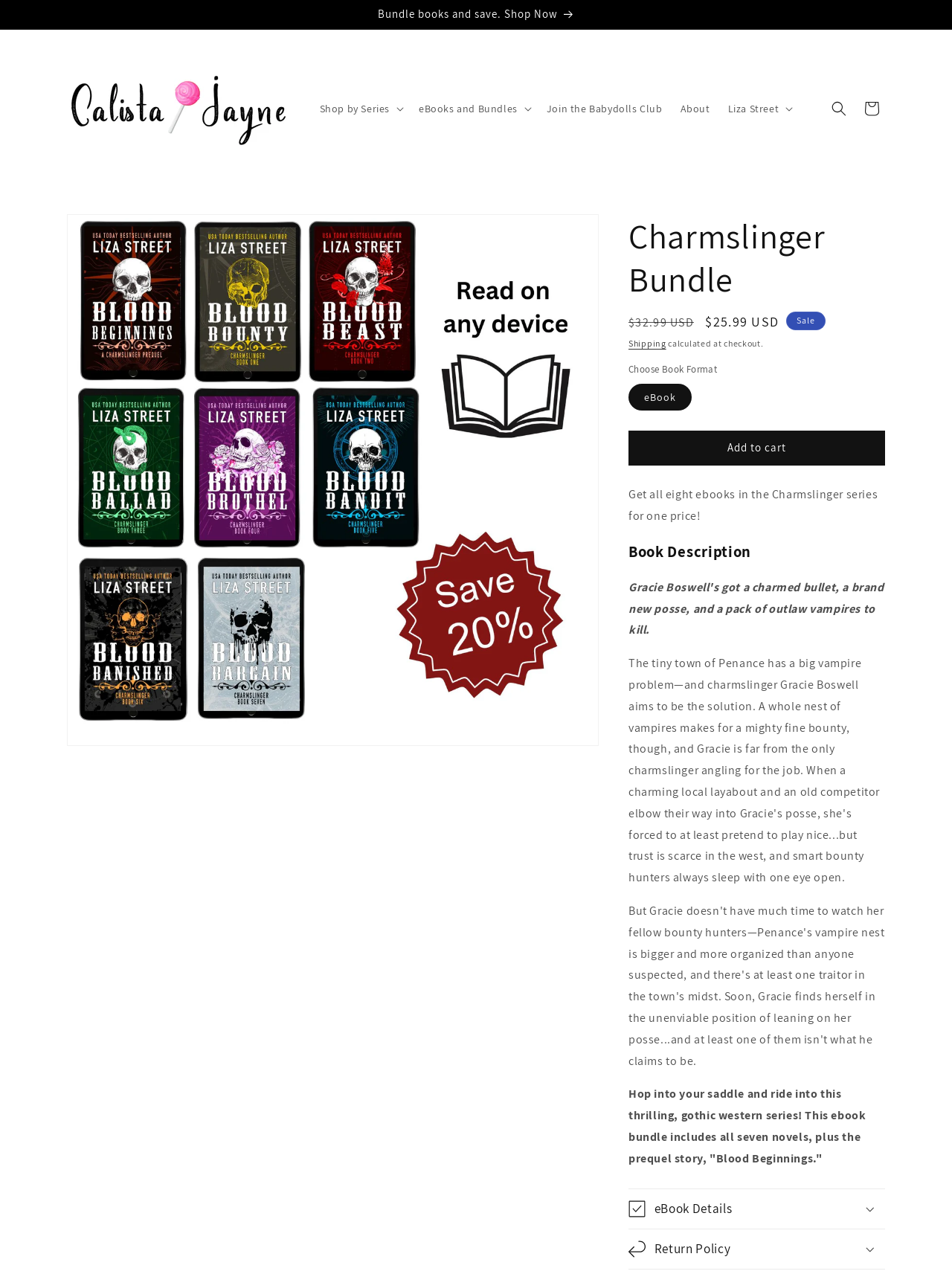Based on the element description: "Return Policy", identify the bounding box coordinates for this UI element. The coordinates must be four float numbers between 0 and 1, listed as [left, top, right, bottom].

[0.66, 0.965, 0.93, 0.996]